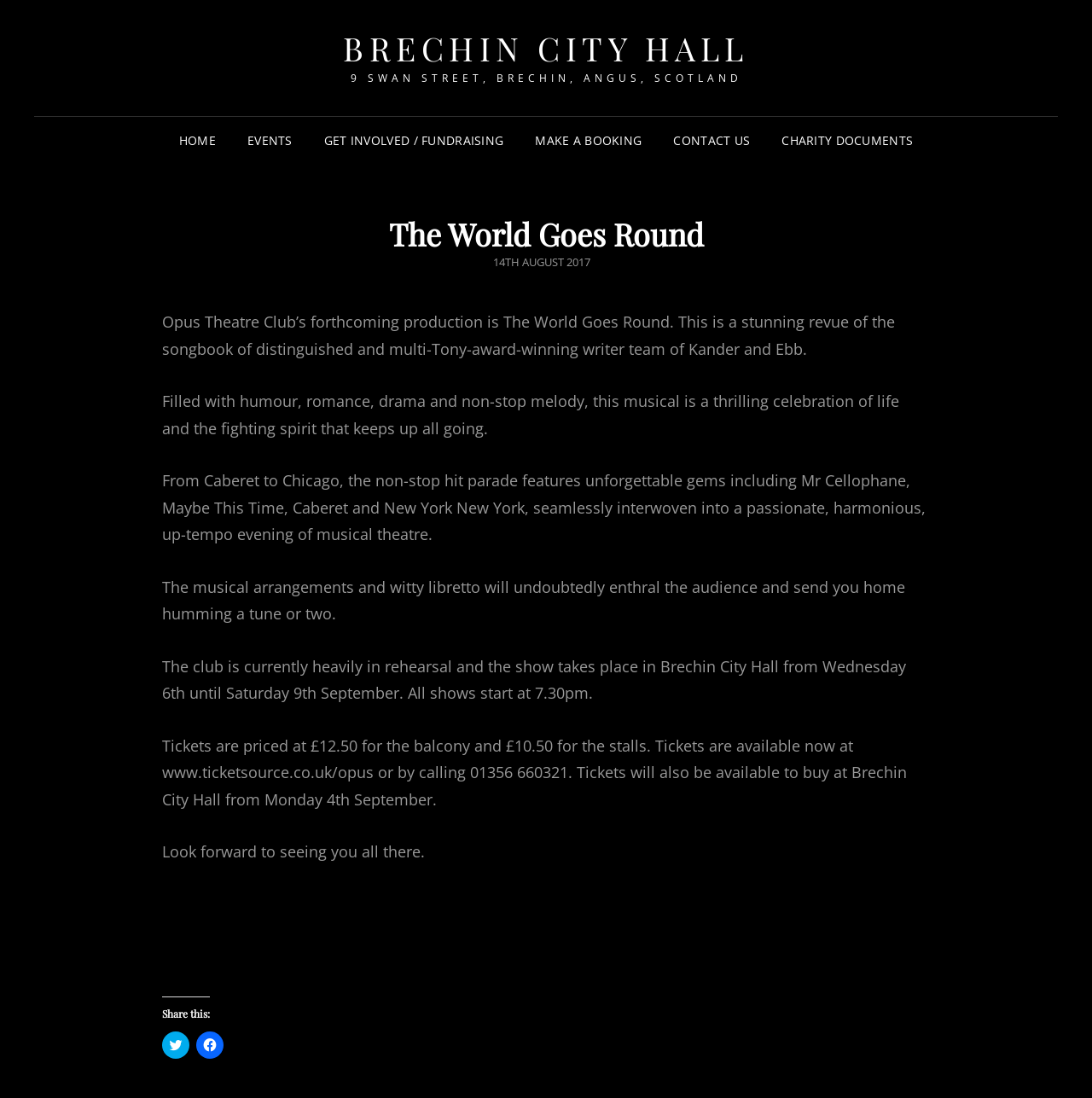What is the price of balcony tickets?
Examine the webpage screenshot and provide an in-depth answer to the question.

I found the answer by reading the text on the webpage, which states 'Tickets are priced at £12.50 for the balcony and £10.50 for the stalls.'